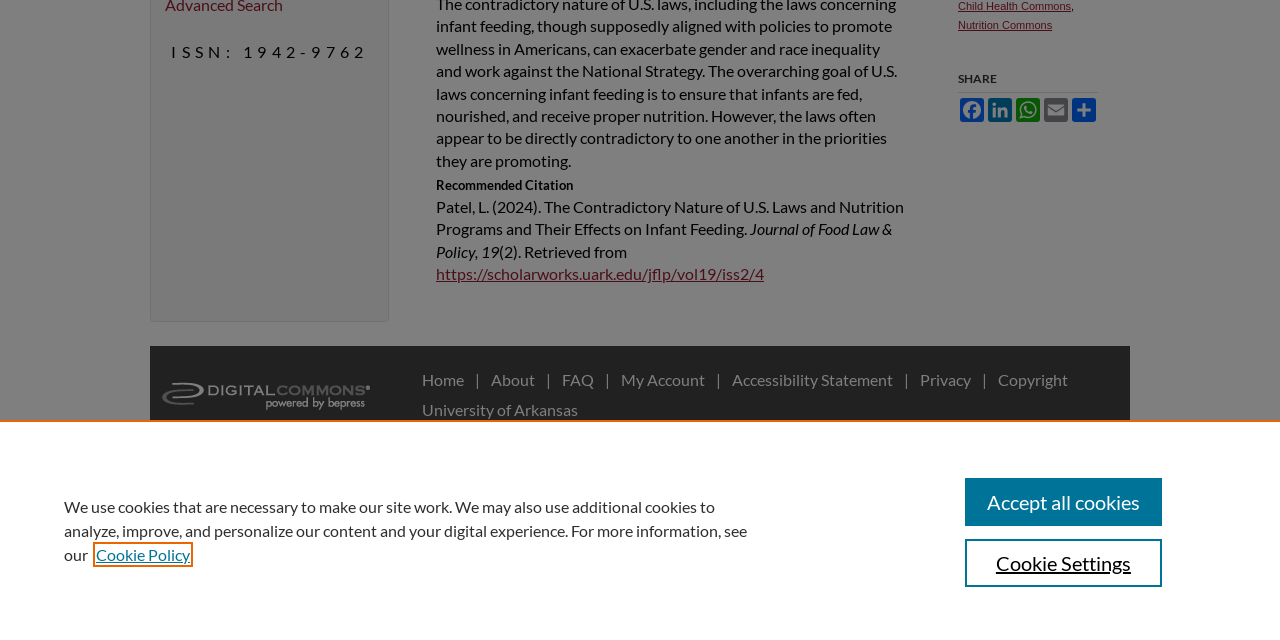Provide the bounding box coordinates of the HTML element this sentence describes: "Elsevier - Digital Commons". The bounding box coordinates consist of four float numbers between 0 and 1, i.e., [left, top, right, bottom].

[0.117, 0.541, 0.305, 0.691]